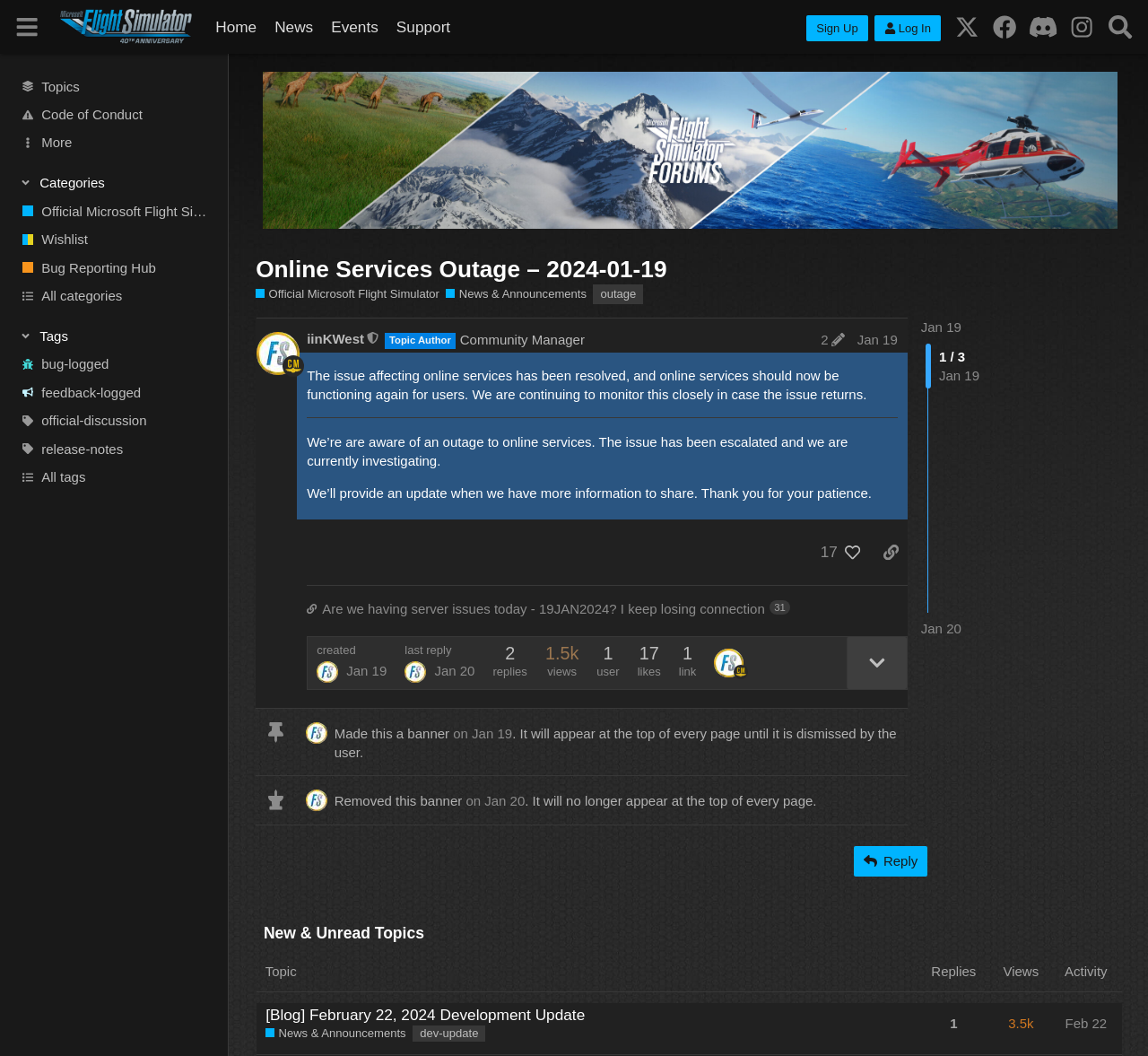Please locate the clickable area by providing the bounding box coordinates to follow this instruction: "Read the post by iinKWest".

[0.224, 0.301, 0.79, 0.67]